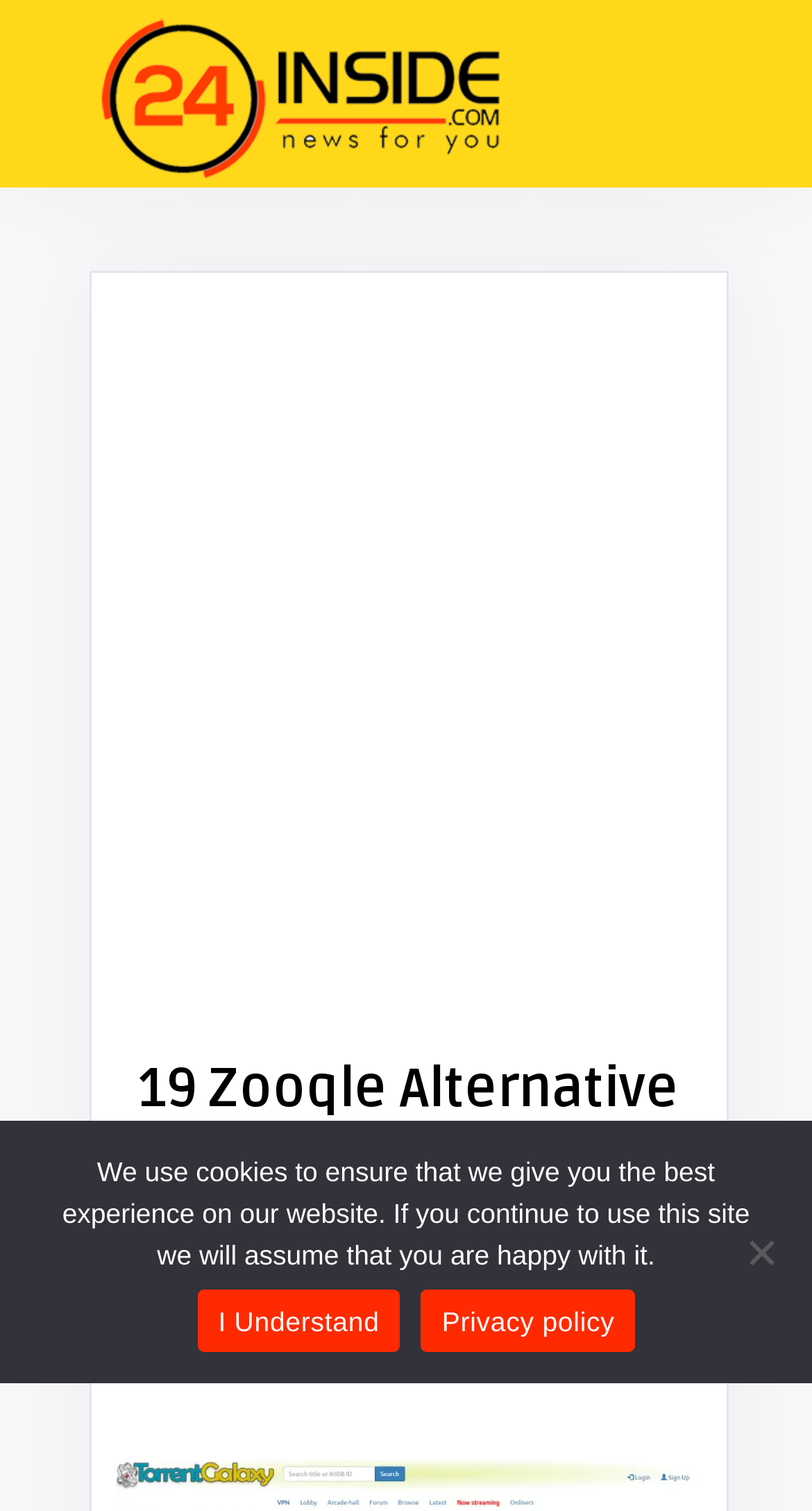Determine the title of the webpage and give its text content.

19 Zooqle Alternative Torrent Sites That Work in 2020